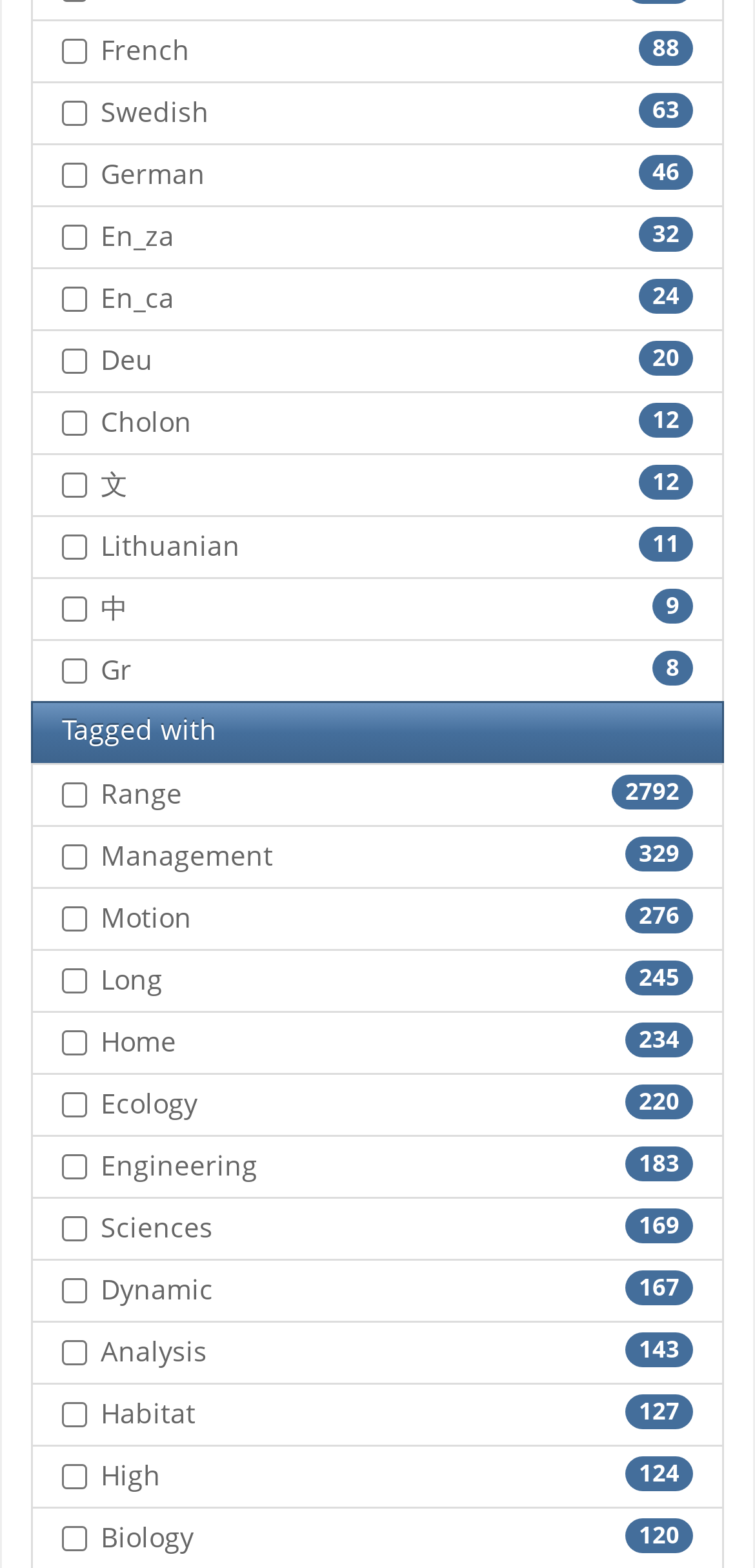Calculate the bounding box coordinates for the UI element based on the following description: "parent_node: Home name="subject[]" value="home"". Ensure the coordinates are four float numbers between 0 and 1, i.e., [left, top, right, bottom].

[0.082, 0.657, 0.115, 0.673]